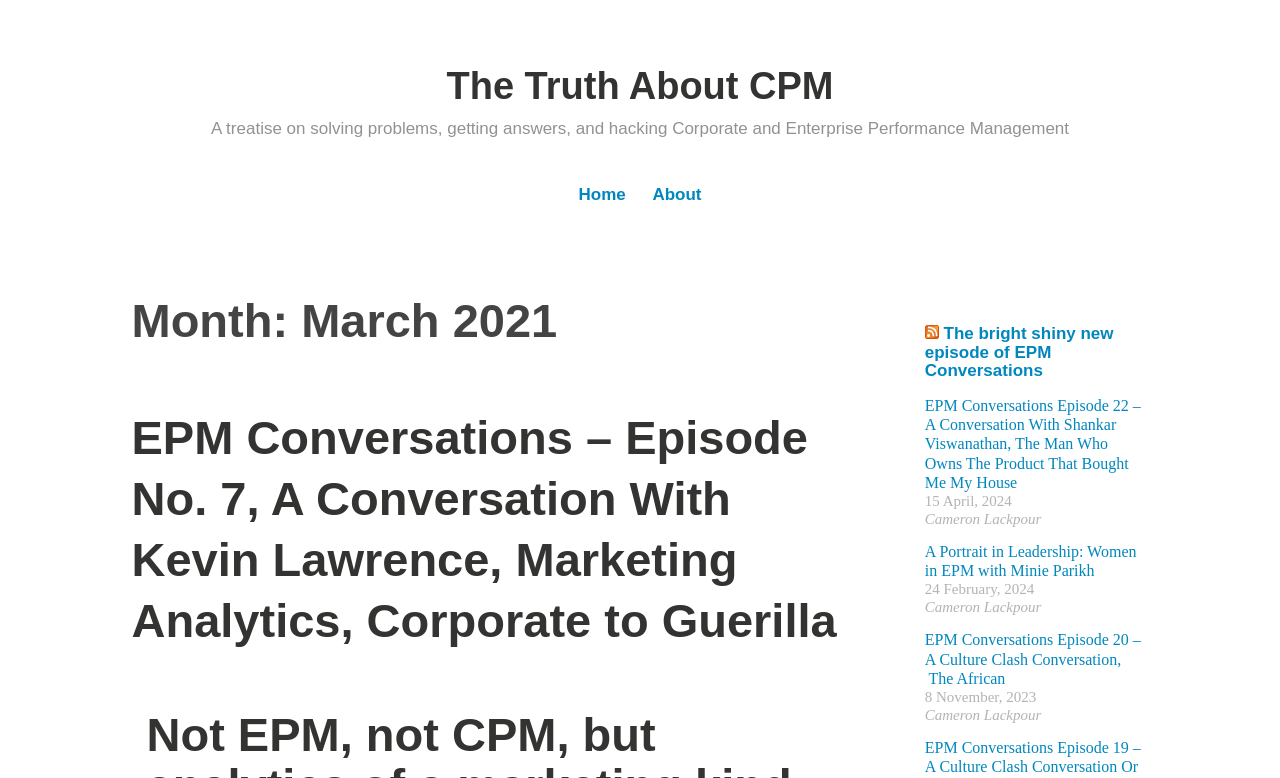Determine the coordinates of the bounding box that should be clicked to complete the instruction: "Click on 'Which Planets Have Moons?'". The coordinates should be represented by four float numbers between 0 and 1: [left, top, right, bottom].

None